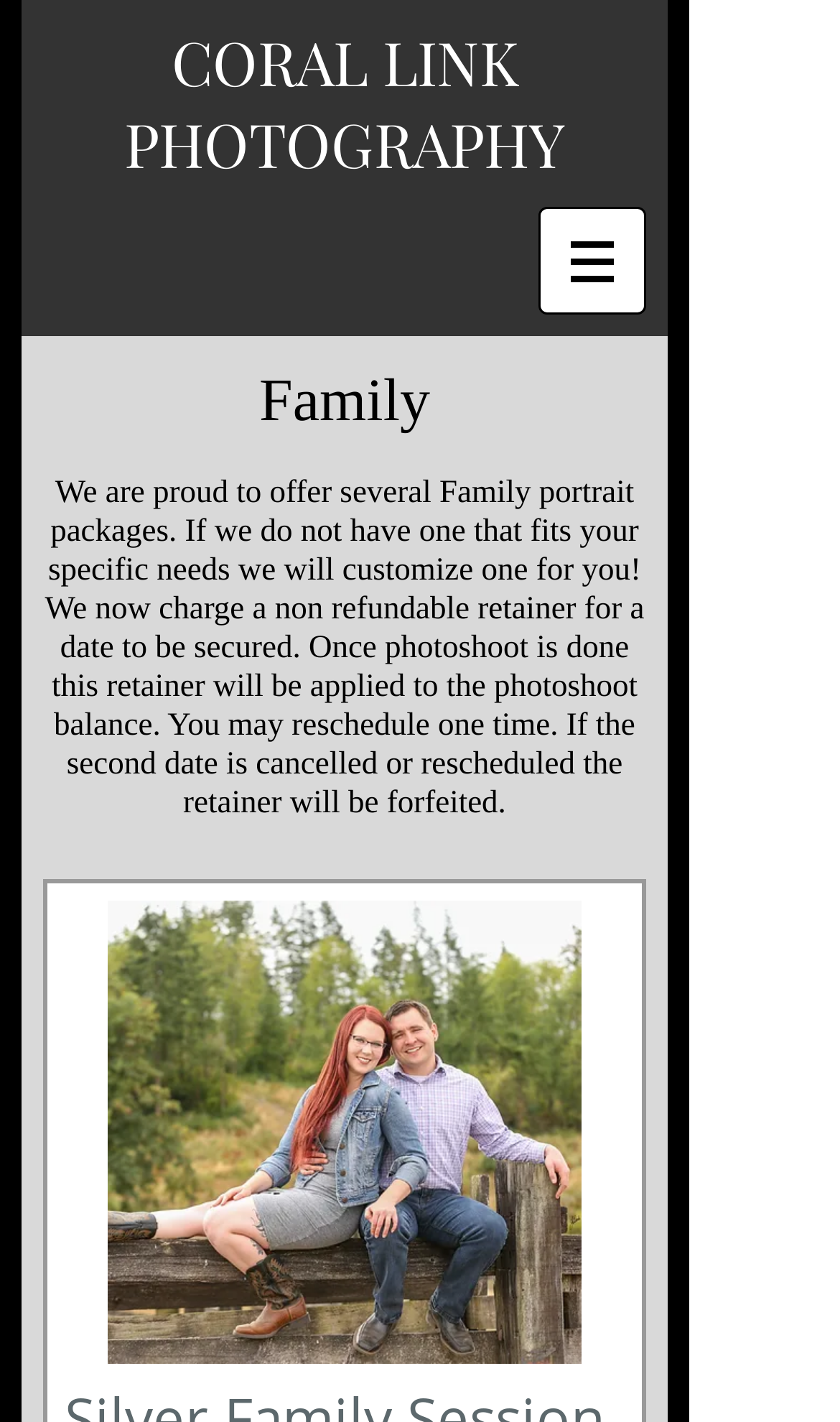Offer a detailed explanation of the webpage layout and contents.

The webpage is about family photography services offered by Coral Link Photography. At the top, there is a large heading "CORAL LINK PHOTOGRAPHY" that spans most of the width of the page. Below it, on the right side, there is a navigation menu labeled "Site" with a button that has a popup menu. The button is accompanied by a small image.

On the left side, there is a heading "Family" that is slightly smaller than the top heading. Below the "Family" heading, there are three blocks of text that describe the family portrait packages offered by the photography service. The text explains that they offer customized packages and have a non-refundable retainer policy for securing a date.

Below the text, there is a large image that takes up most of the width of the page, showcasing a family portrait. The image is labeled "7436 (1 of 1) CR.jpg" and has a smaller image "UE3A2196.jpg" embedded within it. The image is positioned near the bottom of the page.